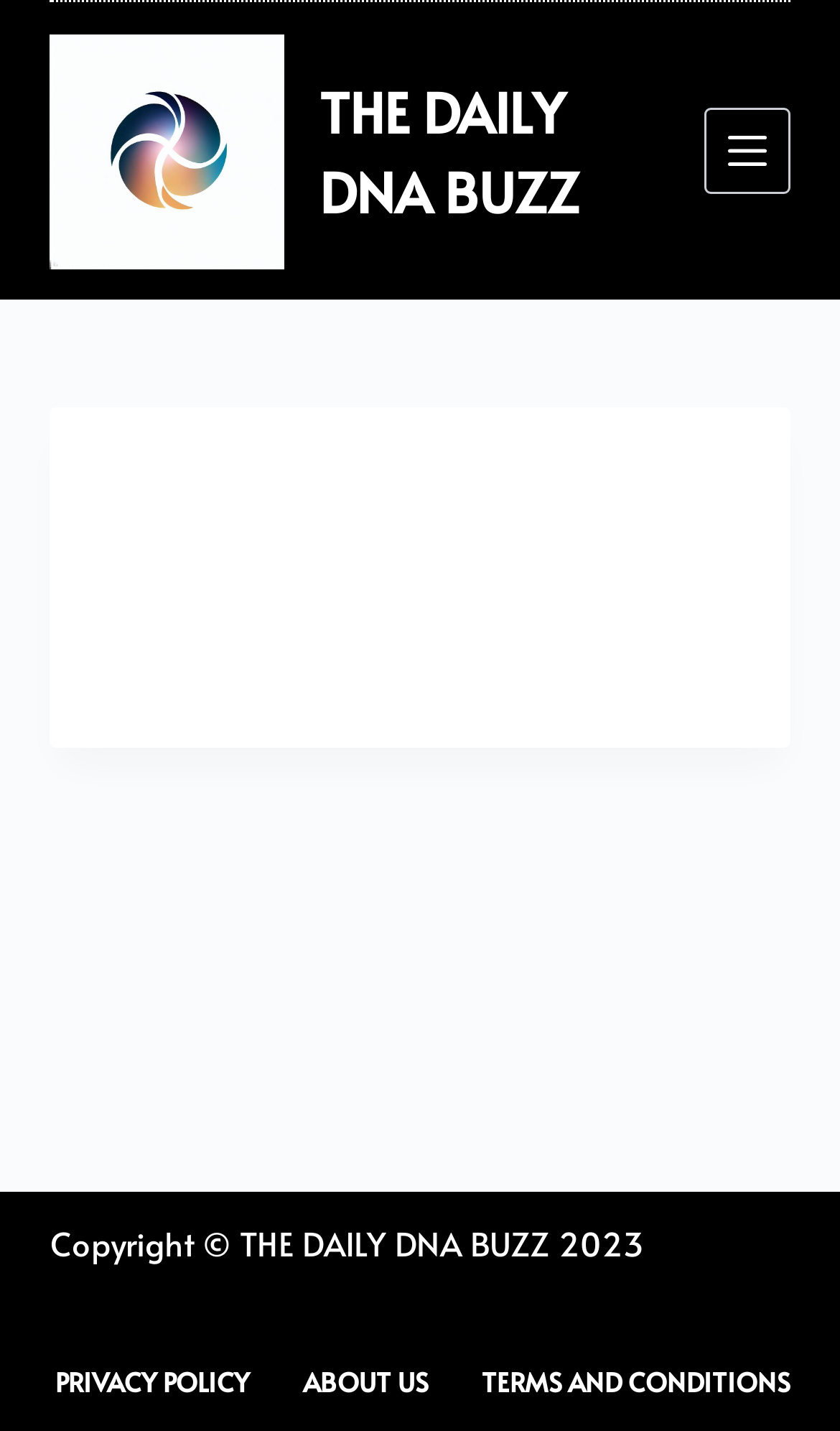Determine the bounding box for the UI element as described: "parent_node: THE DAILY DNA BUZZ". The coordinates should be represented as four float numbers between 0 and 1, formatted as [left, top, right, bottom].

[0.06, 0.023, 0.34, 0.188]